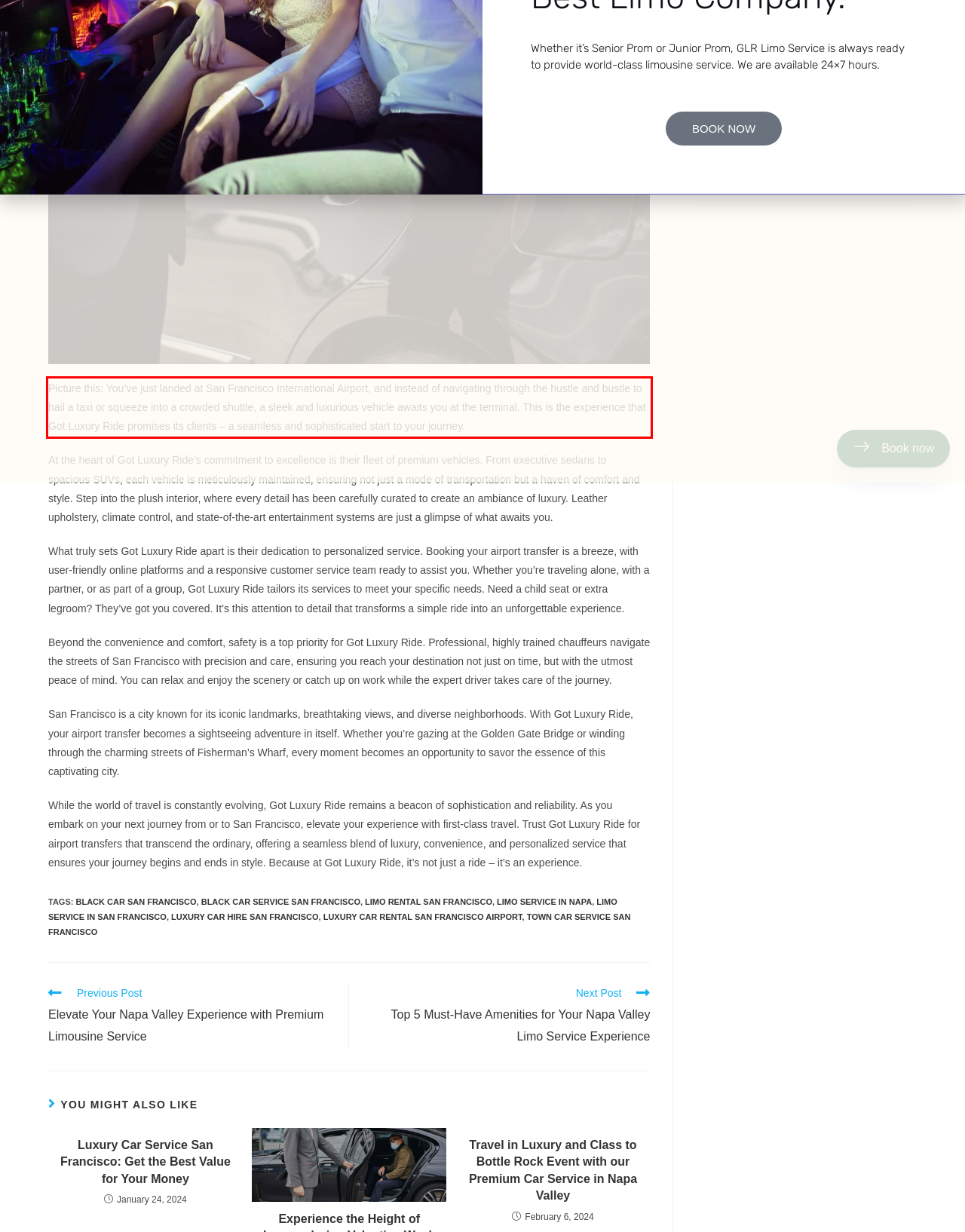Given a screenshot of a webpage with a red bounding box, extract the text content from the UI element inside the red bounding box.

Picture this: You’ve just landed at San Francisco International Airport, and instead of navigating through the hustle and bustle to hail a taxi or squeeze into a crowded shuttle, a sleek and luxurious vehicle awaits you at the terminal. This is the experience that Got Luxury Ride promises its clients – a seamless and sophisticated start to your journey.